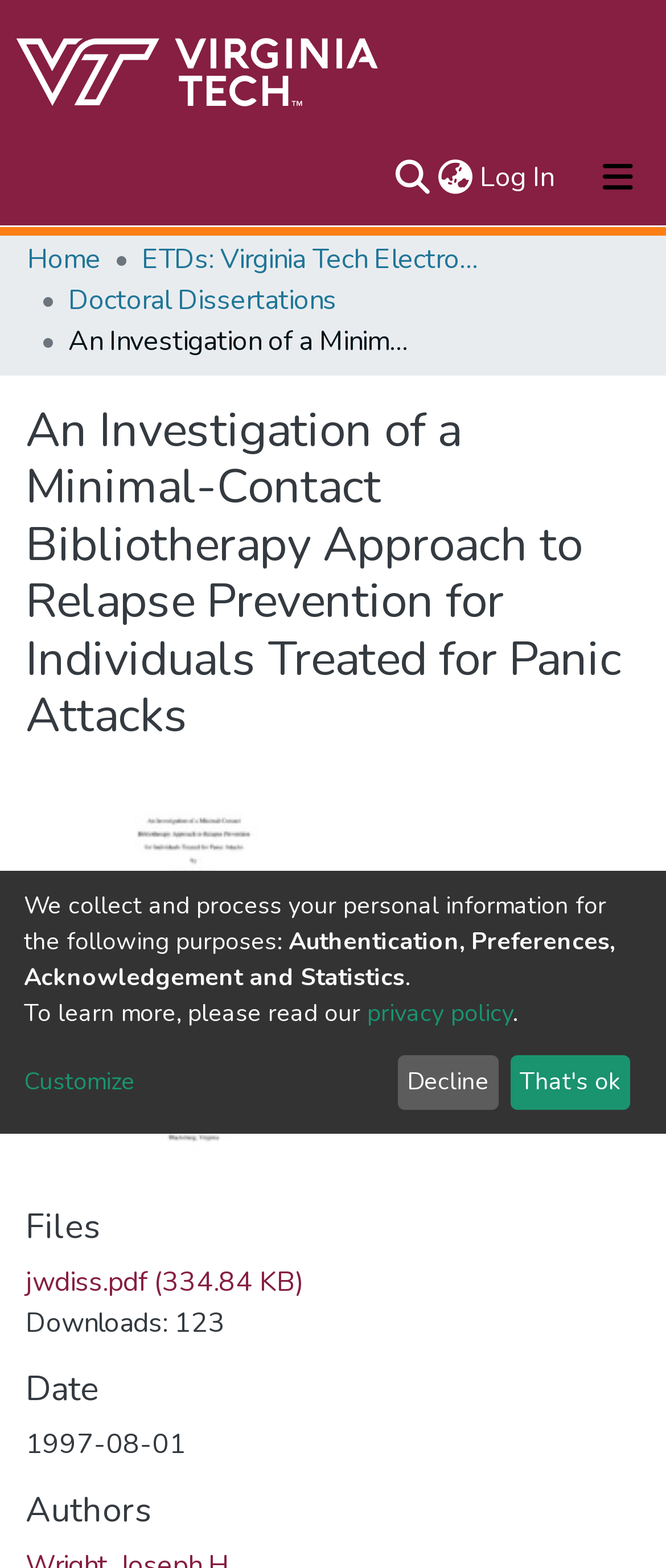Using the webpage screenshot and the element description alt="Repository logo", determine the bounding box coordinates. Specify the coordinates in the format (top-left x, top-left y, bottom-right x, bottom-right y) with values ranging from 0 to 1.

[0.021, 0.017, 0.575, 0.083]